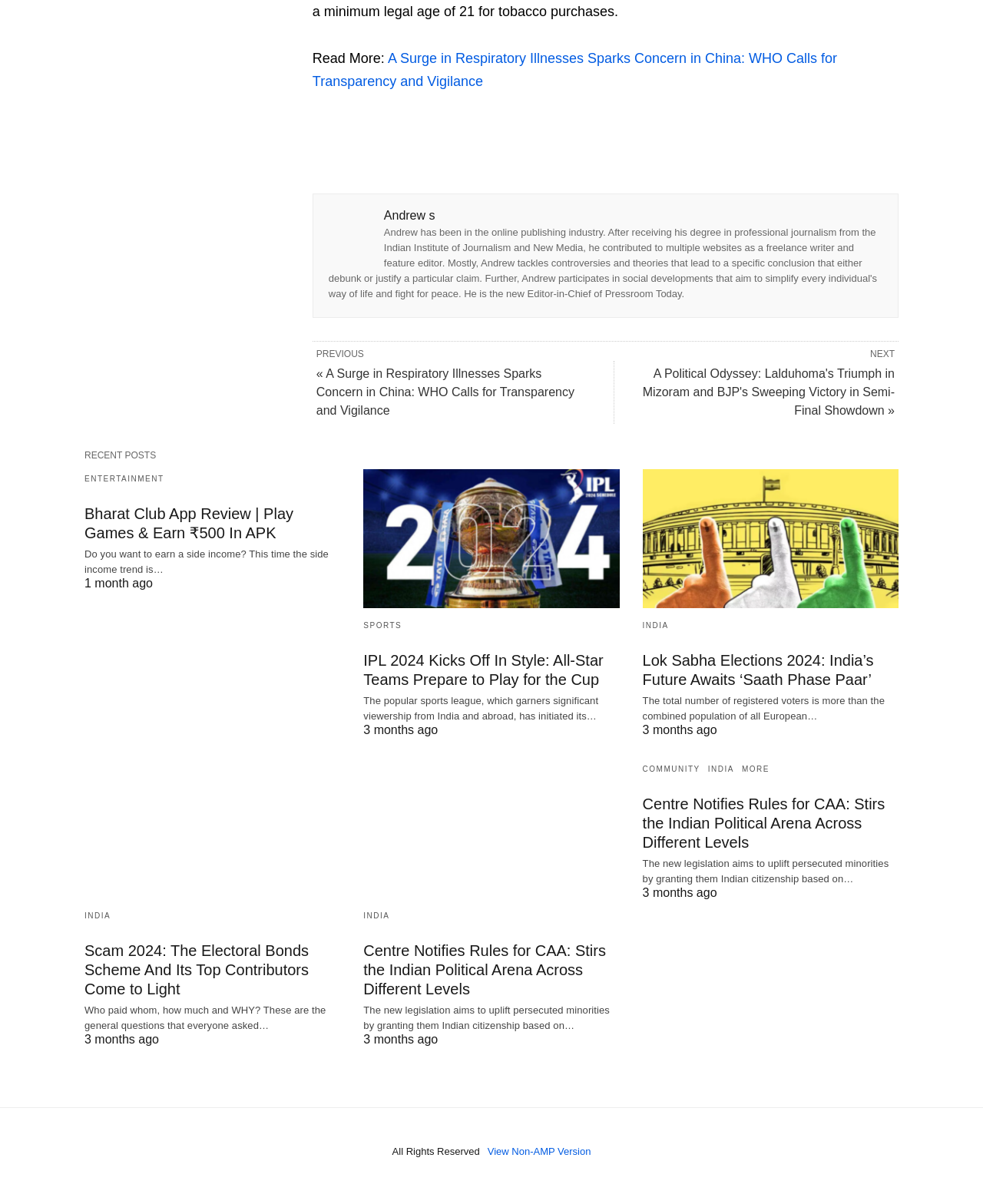Please determine the bounding box coordinates of the section I need to click to accomplish this instruction: "View the COMMUNITY page".

[0.654, 0.635, 0.712, 0.642]